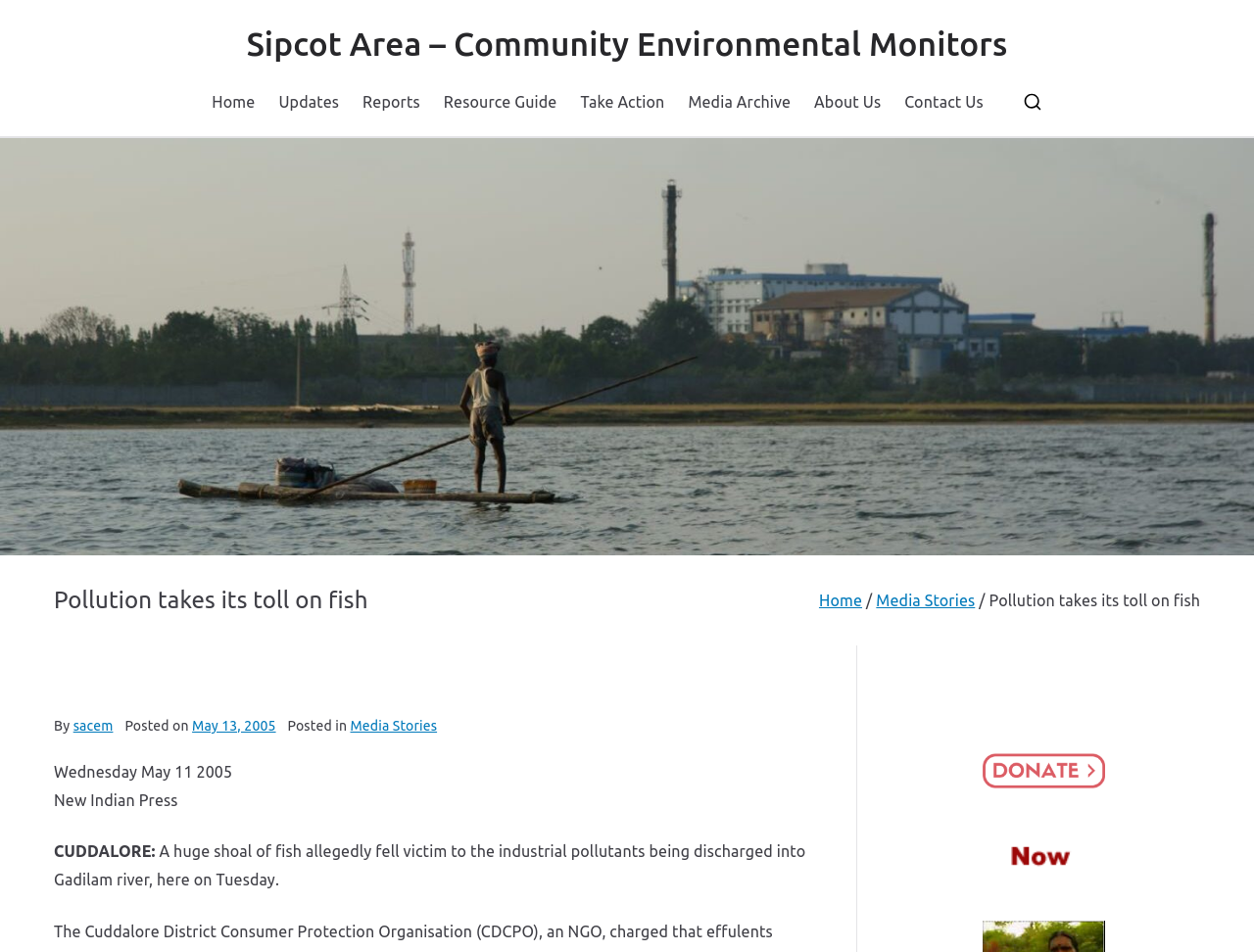Convey a detailed summary of the webpage, mentioning all key elements.

The webpage is about pollution affecting fish, specifically in the Sipcot Area, and is presented by the Community Environmental Monitors. 

At the top, there are eight links in a row, including "Home", "Updates", "Reports", "Resource Guide", "Take Action", "Media Archive", "About Us", and "Contact Us". To the right of these links, there is a small image with no description.

Below these links, there is a large heading that reads "Pollution takes its toll on fish". 

On the right side of the page, there is a navigation section labeled "Breadcrumbs" that contains three links: "Home", "Media Stories", and a static text "Pollution takes its toll on fish". 

The main content of the page is an article about pollution affecting fish. The article starts with a byline "By sacem" and a date "May 13, 2005". The article text is divided into several paragraphs, with the first paragraph describing how a huge shoal of fish fell victim to industrial pollutants in Gadilam river.

At the bottom of the page, there are two links with accompanying images: "Donate" and "Take action now".